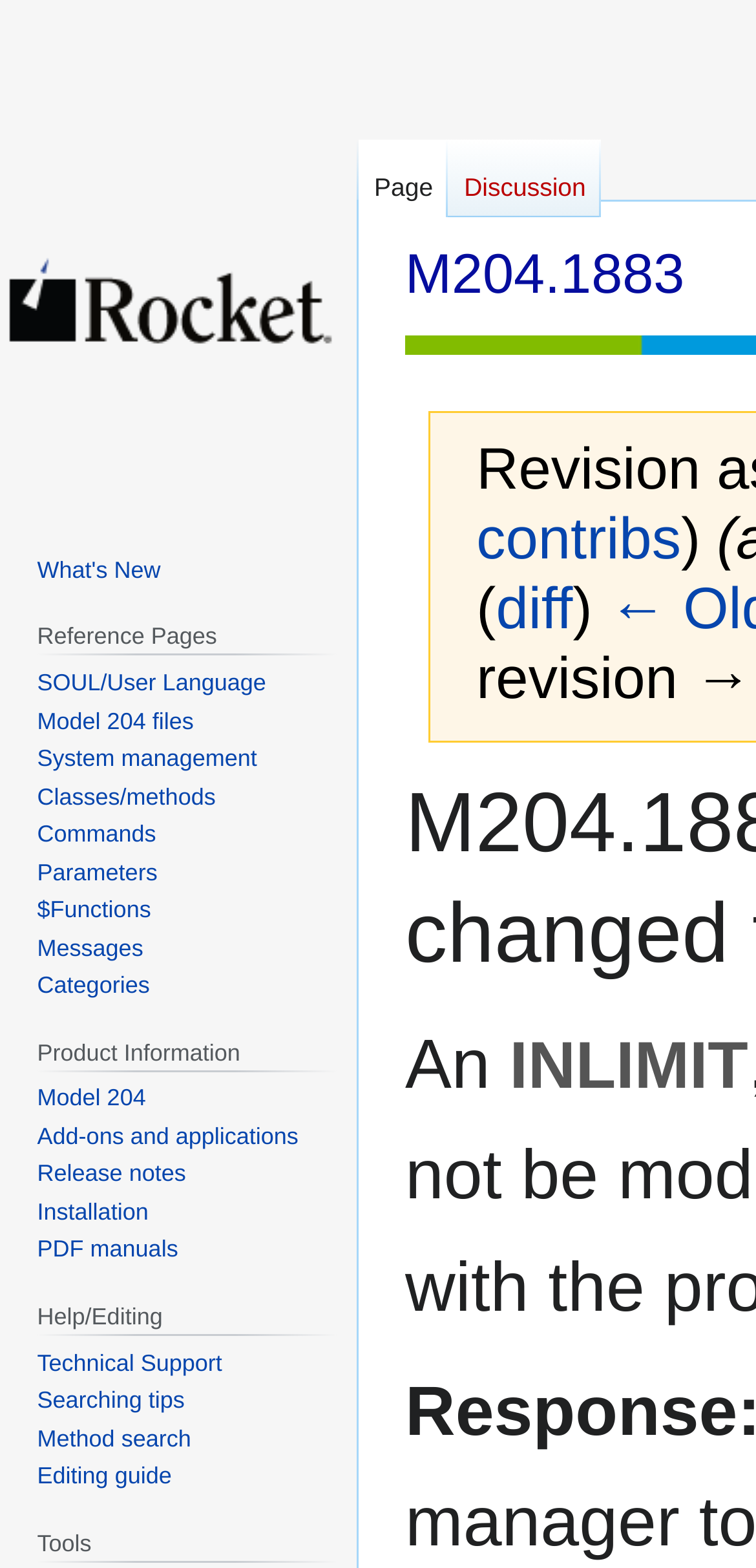What is the text next to the 'diff' link?
Based on the image, give a concise answer in the form of a single word or short phrase.

)